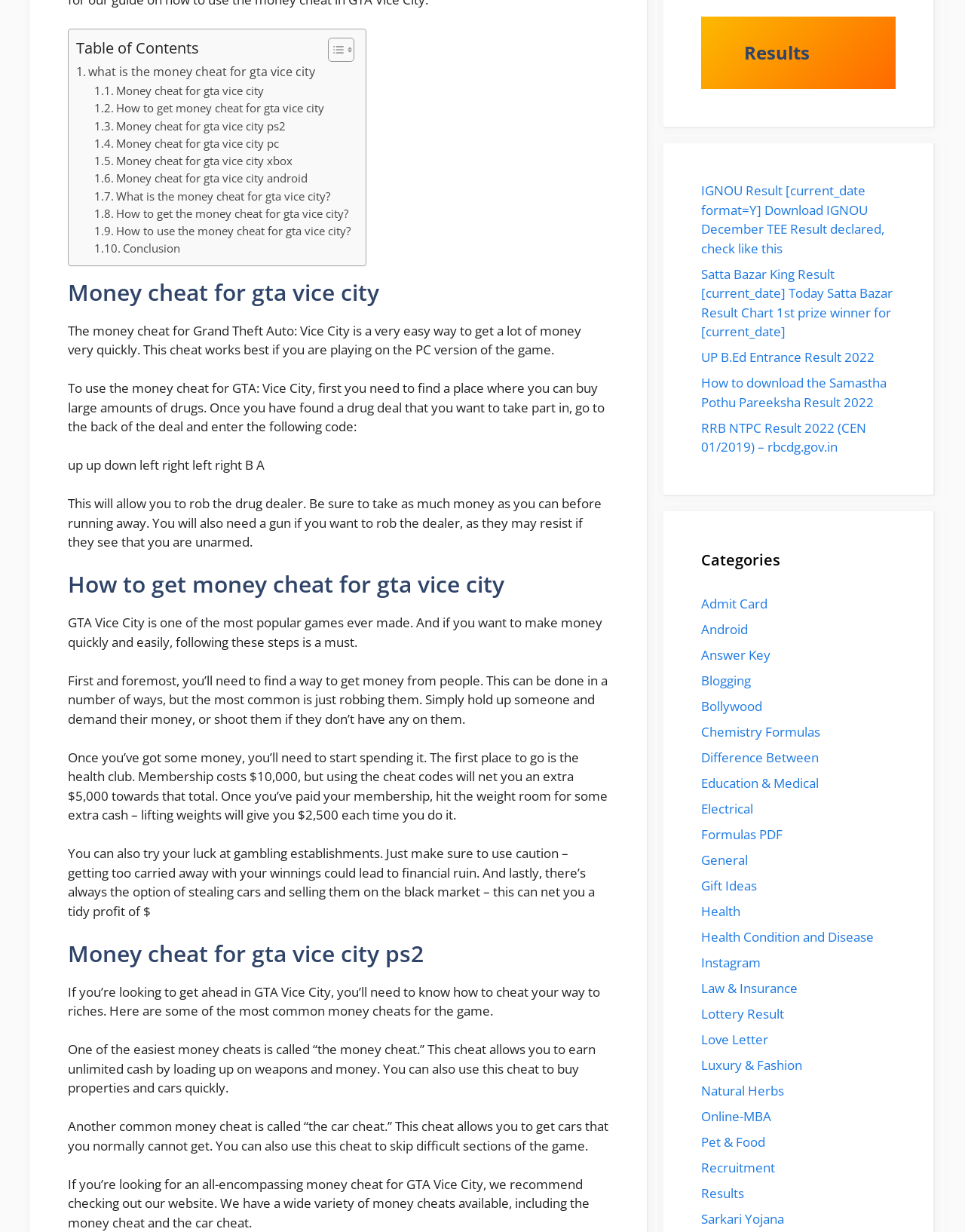Identify the bounding box coordinates of the area that should be clicked in order to complete the given instruction: "Enter your name". The bounding box coordinates should be four float numbers between 0 and 1, i.e., [left, top, right, bottom].

None